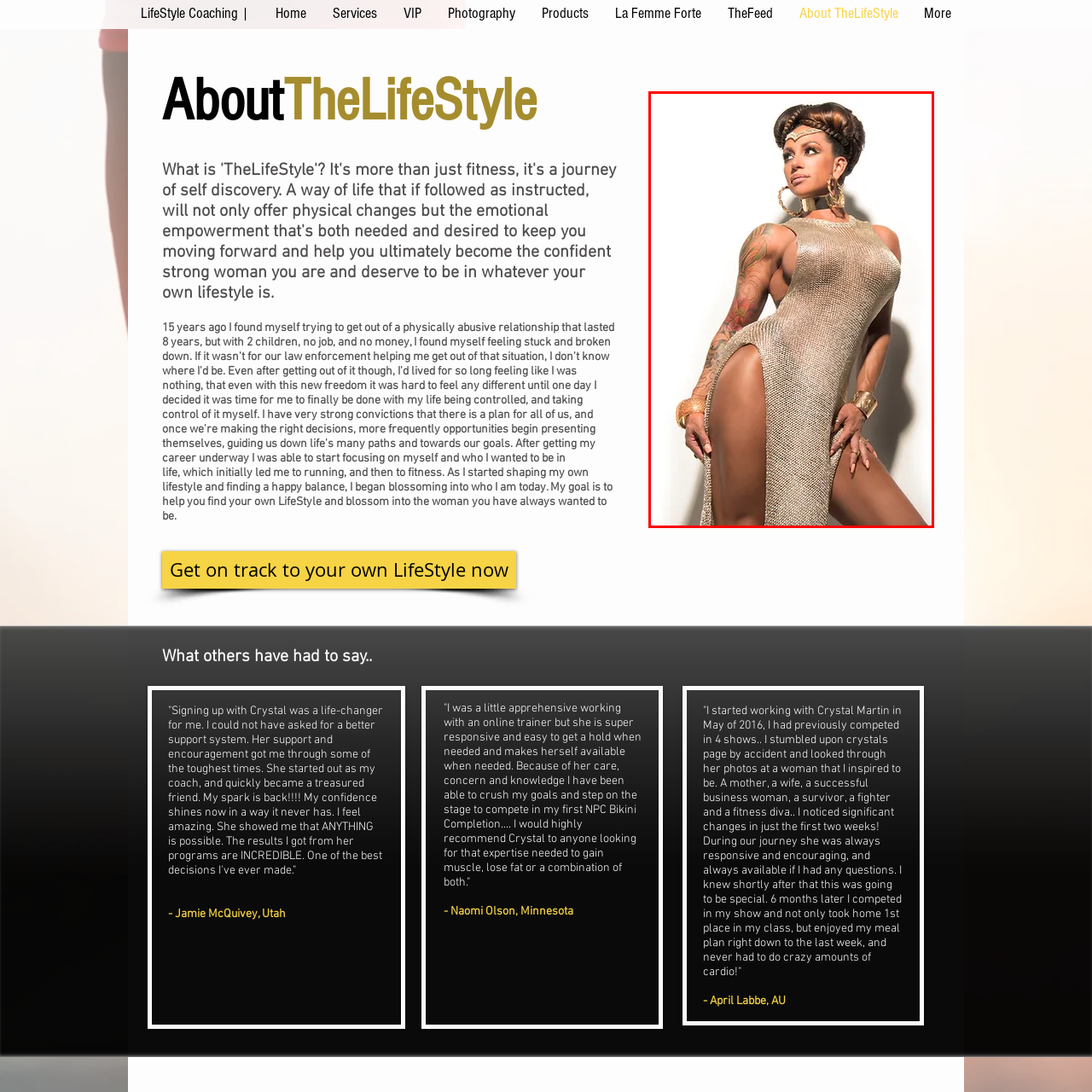What type of earrings is the woman wearing?
Please carefully analyze the image highlighted by the red bounding box and give a thorough response based on the visual information contained within that section.

The woman's bold accessories include a pair of large hoop earrings that enhance her captivating presence, contributing to her overall glamorous look.